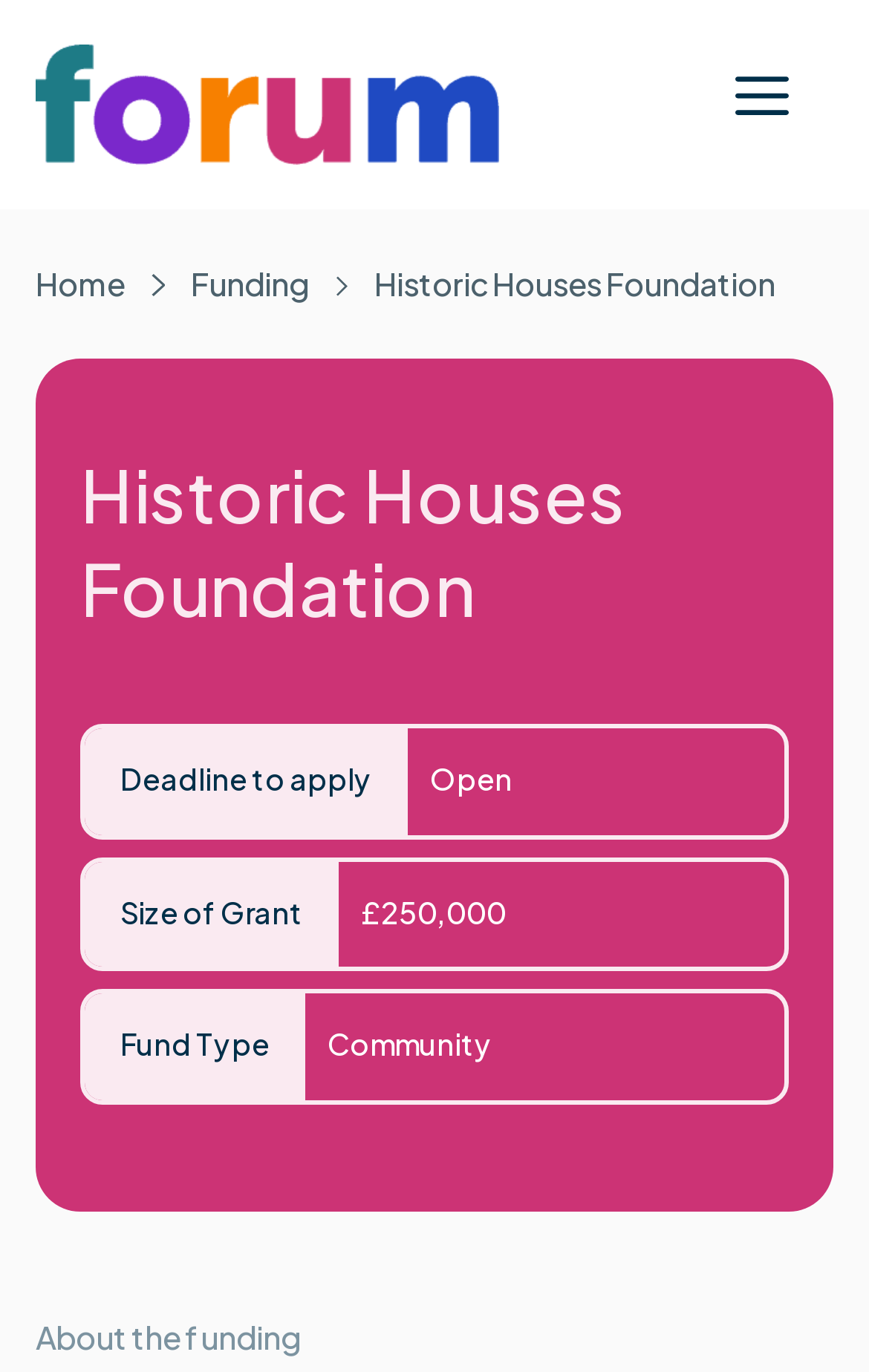What is the deadline to apply?
Using the image as a reference, answer with just one word or a short phrase.

Open